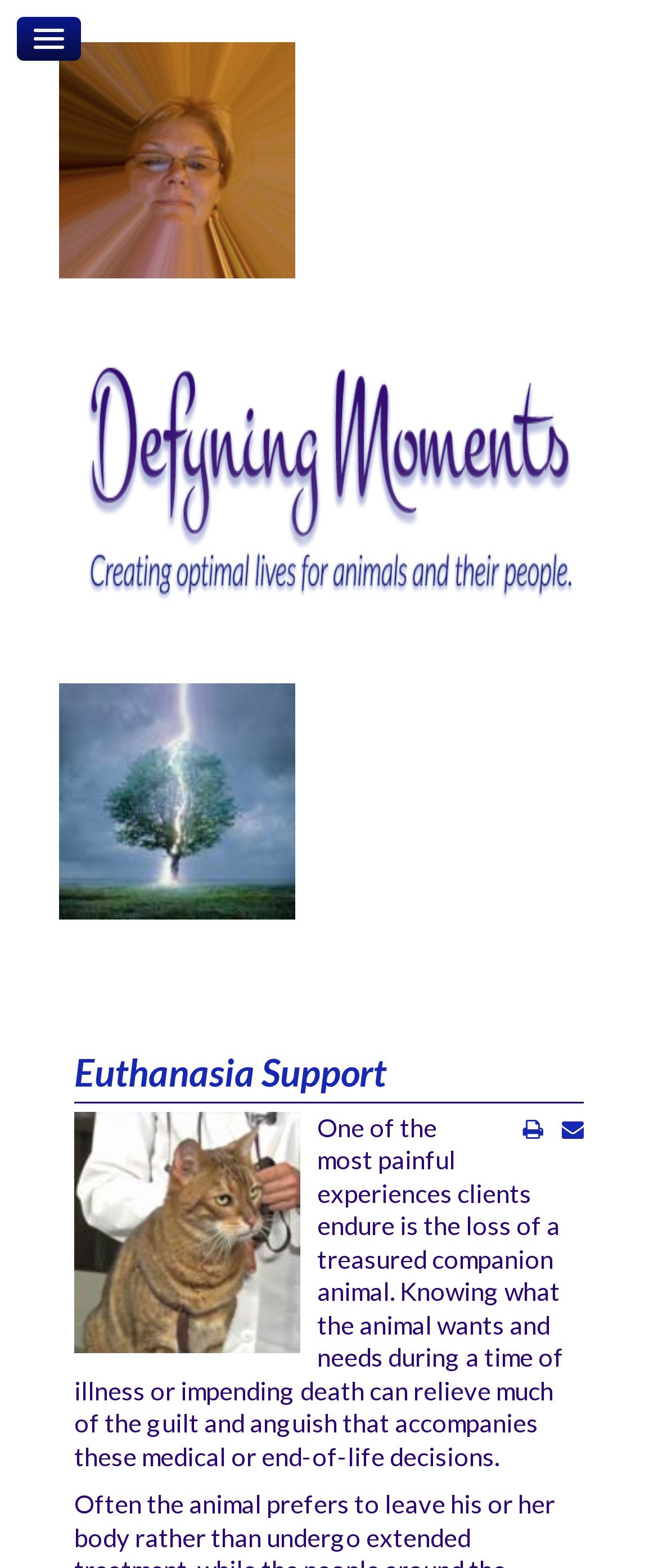Please identify the bounding box coordinates of the clickable element to fulfill the following instruction: "Visit Defy and Know Community". The coordinates should be four float numbers between 0 and 1, i.e., [left, top, right, bottom].

[0.076, 0.222, 0.924, 0.265]